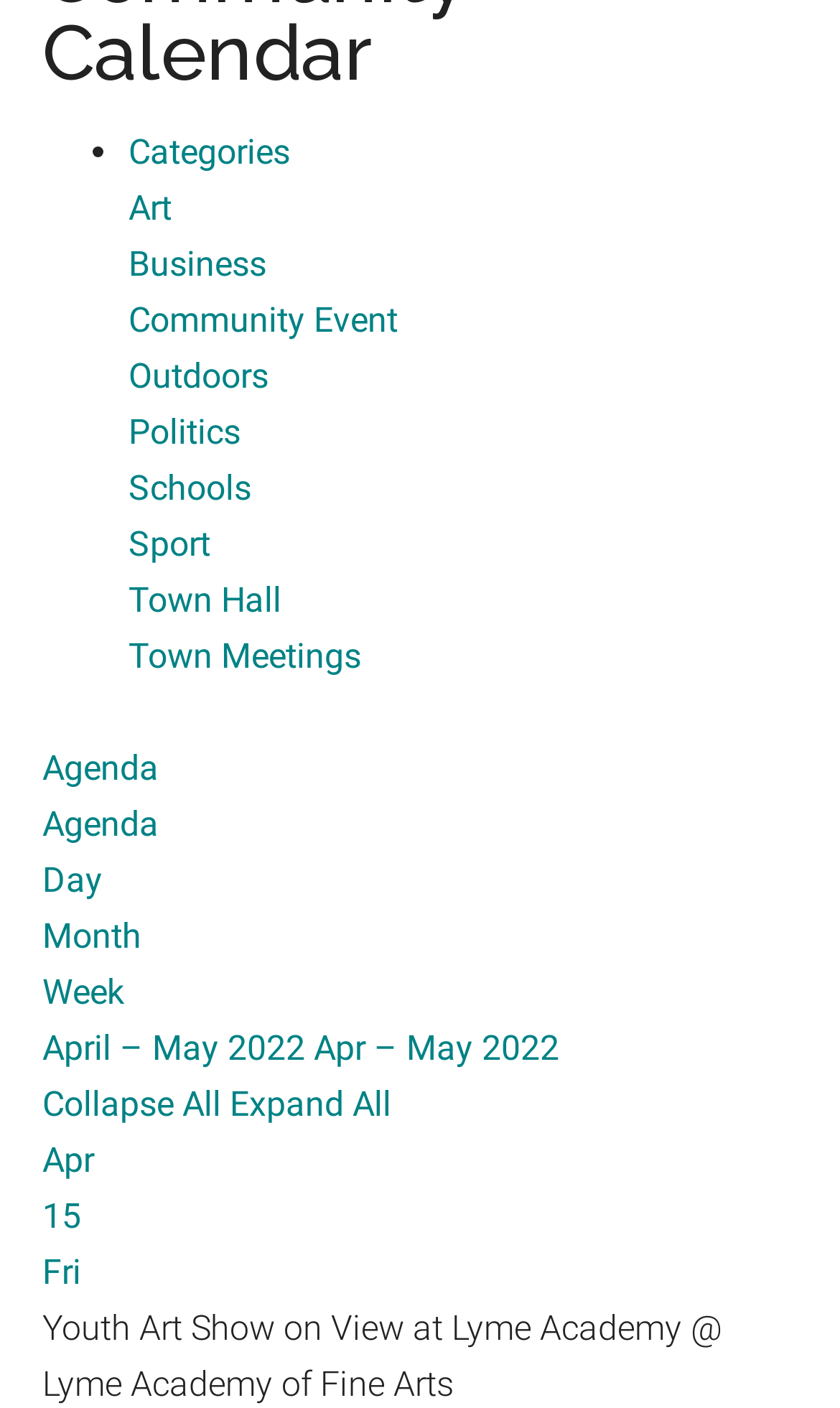Show the bounding box coordinates for the HTML element described as: "Apr 15 Fri".

[0.05, 0.805, 0.95, 0.924]